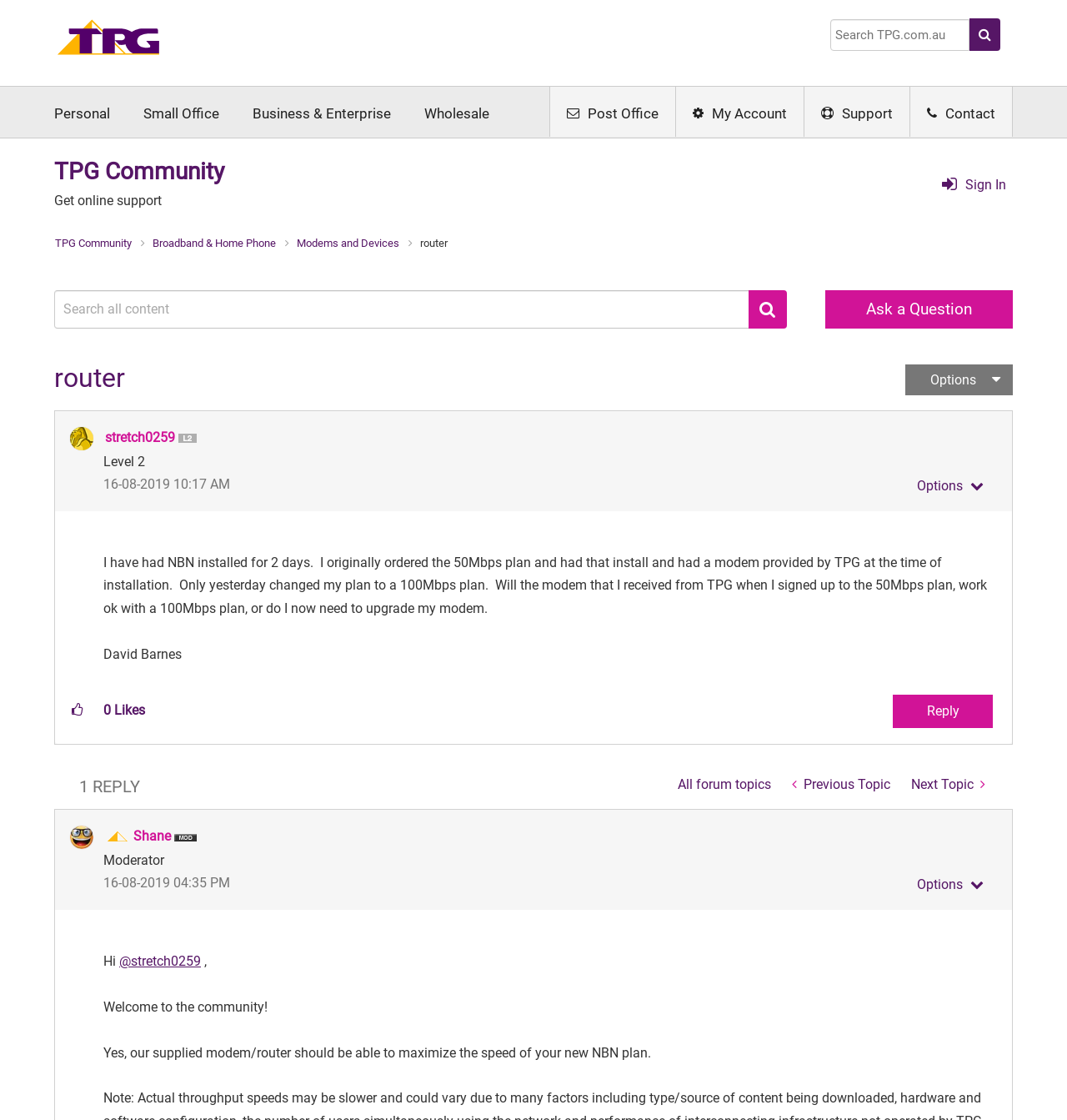What is the topic of the current discussion?
Based on the visual content, answer with a single word or a brief phrase.

router